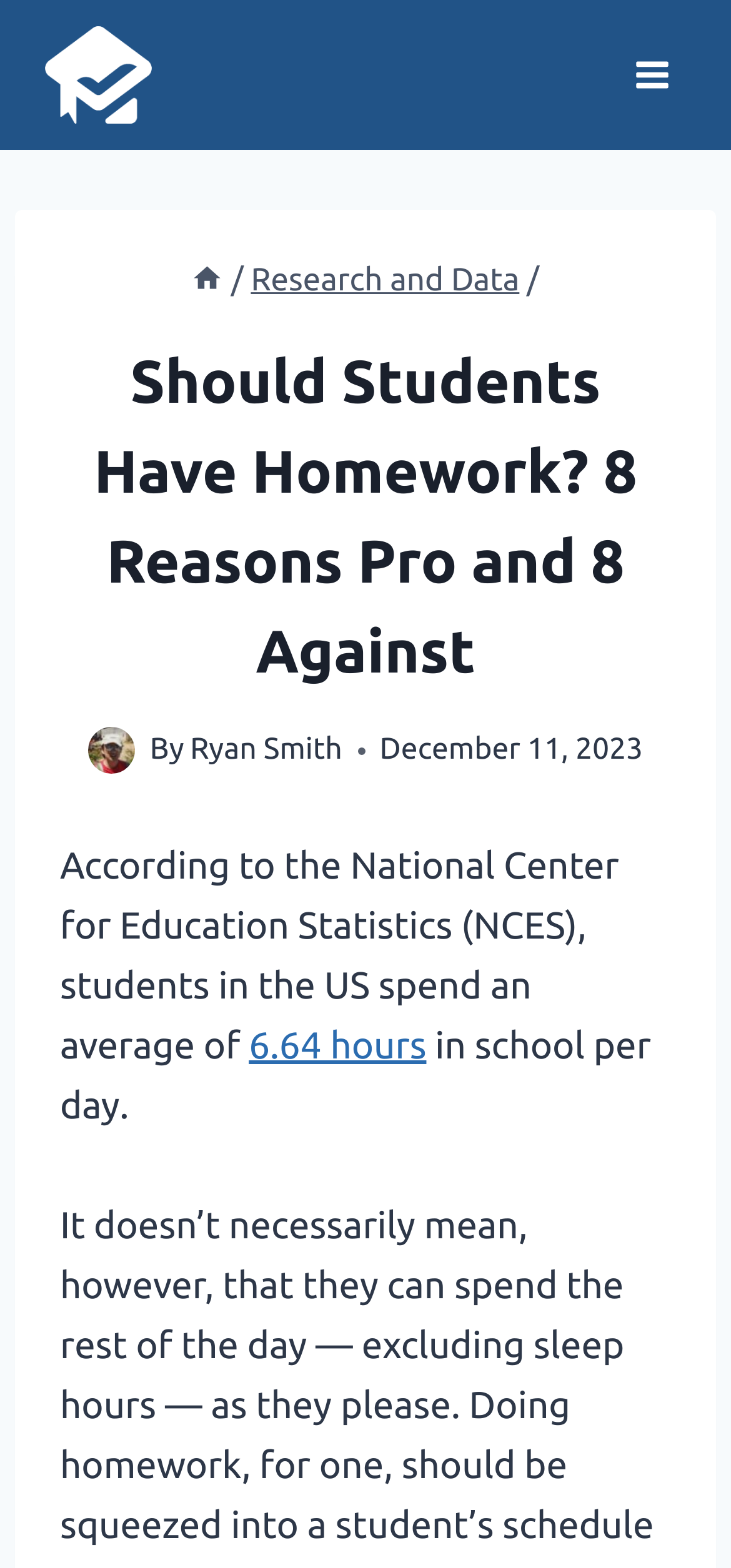Give a detailed account of the webpage.

The webpage is an article discussing the topic "Should Students Have Homework?" with 8 reasons for and against. At the top left, there is a link to "College Reality Check" accompanied by an image with the same name. On the top right, there is a button to open a menu, which is currently not expanded. 

Below the top section, there is a header area that spans the entire width of the page. Within this area, there is a navigation section with breadcrumbs, consisting of three links: "Home", "Research and Data", and a separator in between. 

Following the navigation section, there is a heading that displays the title of the article. Below the title, there is an author section that includes an image of the author, a "By" label, and a link to the author's name, "Ryan Smith". Next to the author section, there is a time stamp indicating the publication date, "December 11, 2023". 

The main content of the article starts with a paragraph that discusses the average time students spend in school per day, citing a statistic from the National Center for Education Statistics. The paragraph includes a link to the specific time, "6.64 hours".